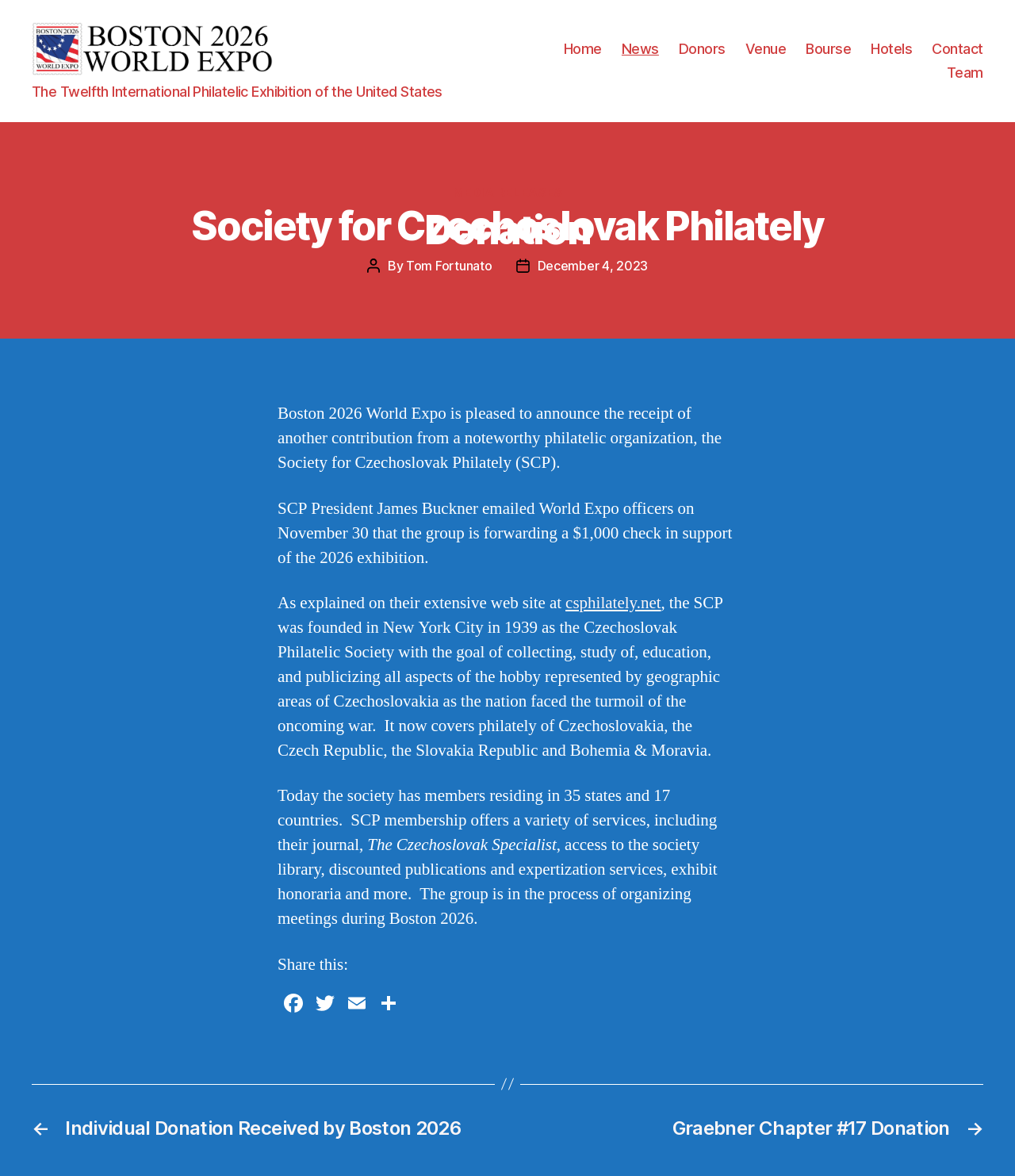Locate the bounding box coordinates of the item that should be clicked to fulfill the instruction: "View the next post".

[0.031, 0.965, 0.484, 0.984]